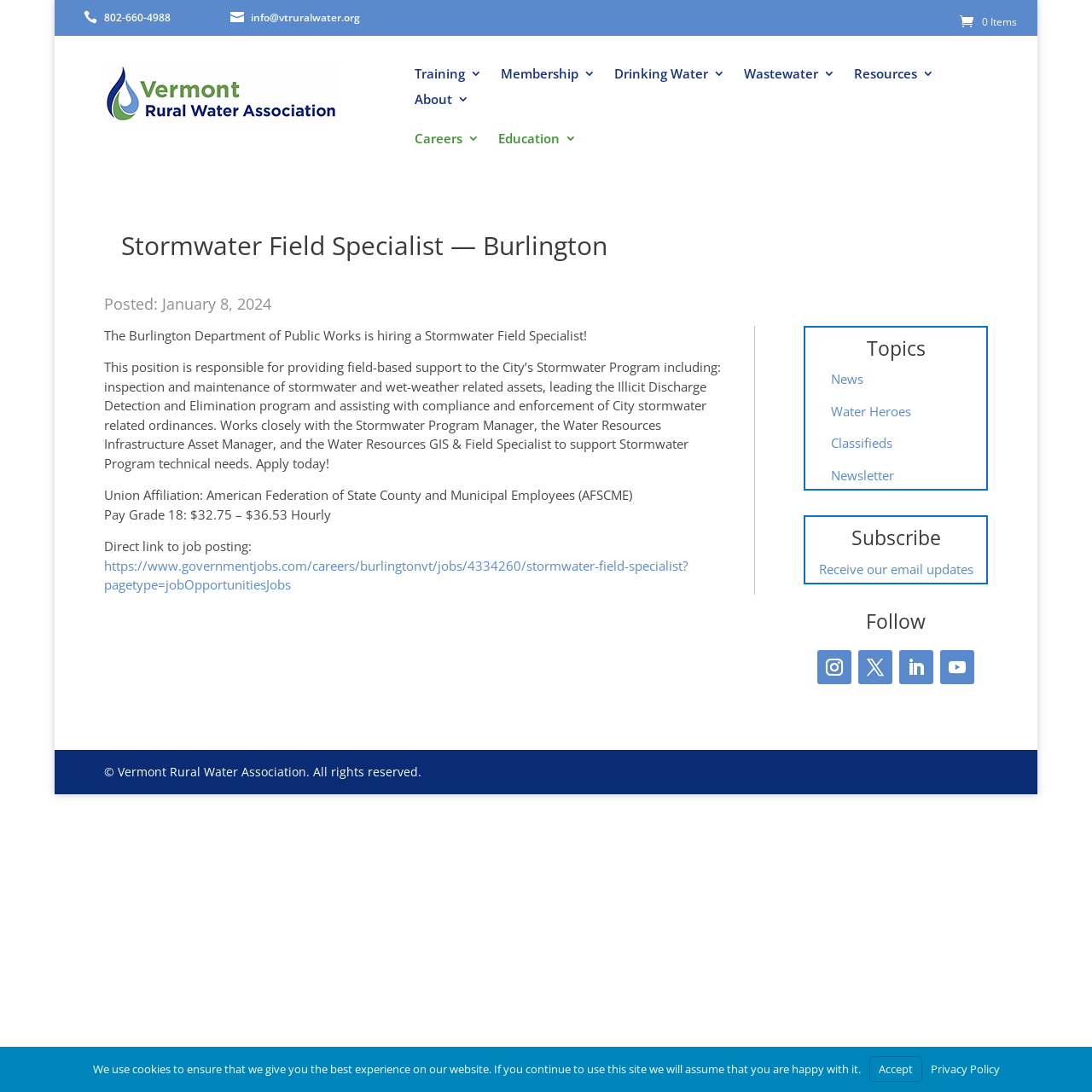Using floating point numbers between 0 and 1, provide the bounding box coordinates in the format (top-left x, top-left y, bottom-right x, bottom-right y). Locate the UI element described here: Membership

[0.459, 0.061, 0.545, 0.079]